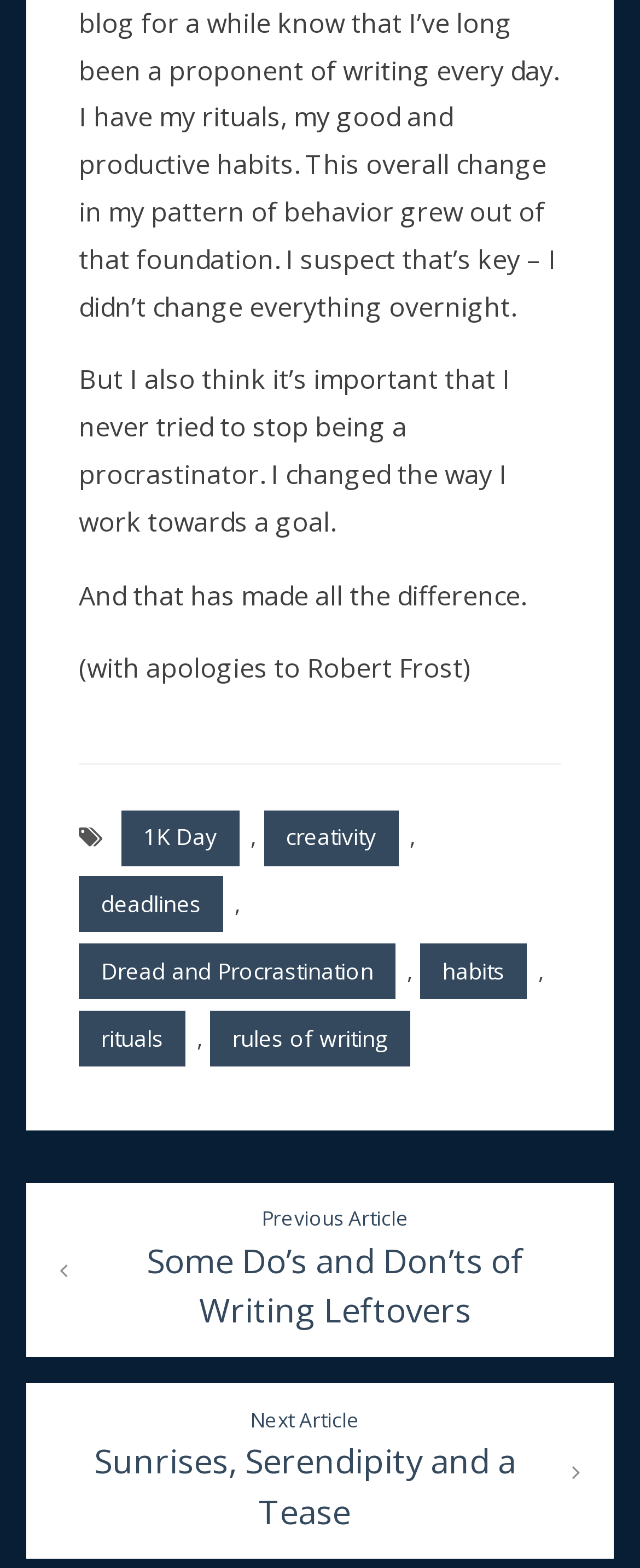Using the provided element description "Dread and Procrastination", determine the bounding box coordinates of the UI element.

[0.123, 0.602, 0.618, 0.637]